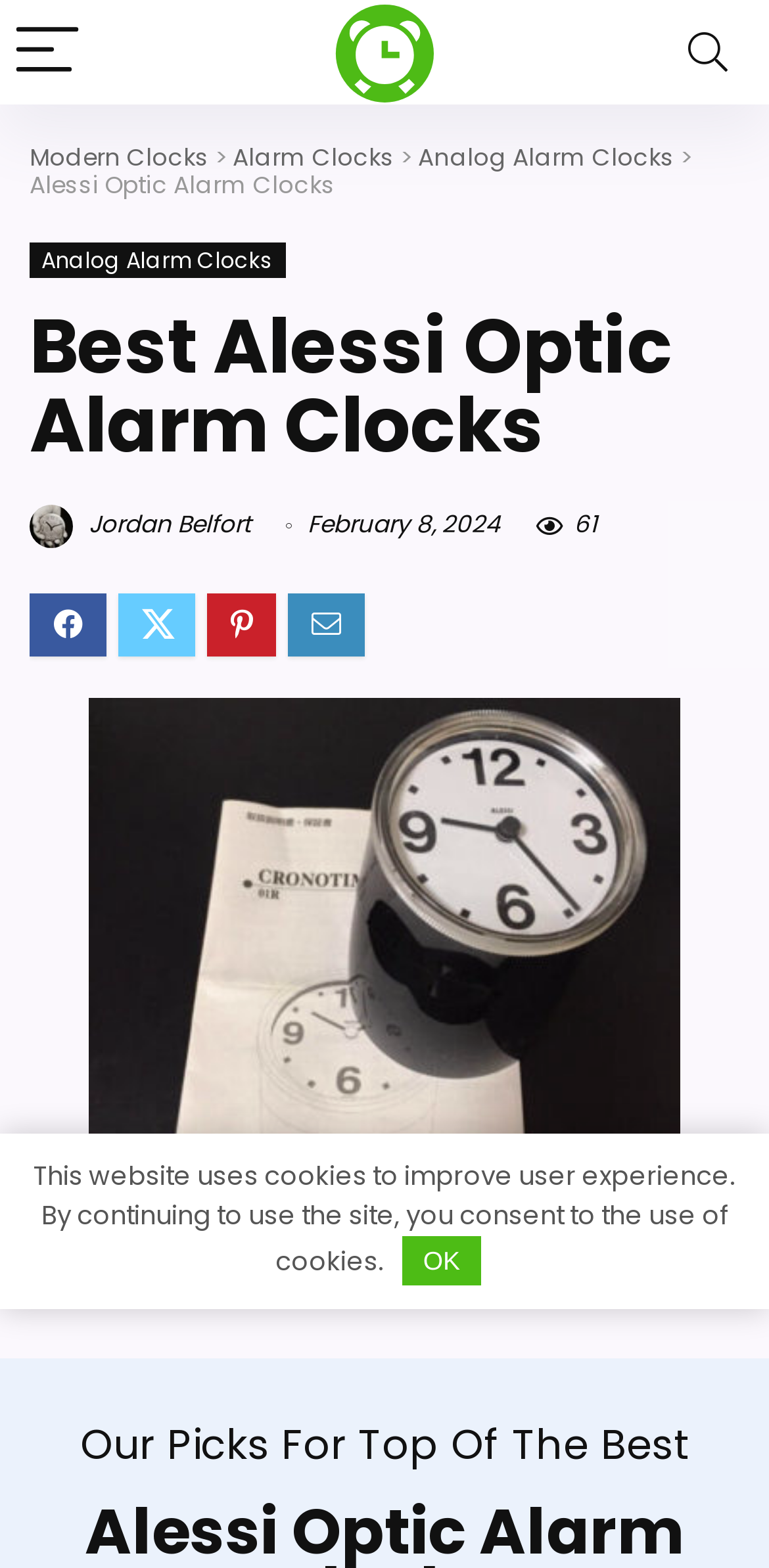Who is the author of the content on this webpage?
Based on the screenshot, provide your answer in one word or phrase.

Jordan Belfort